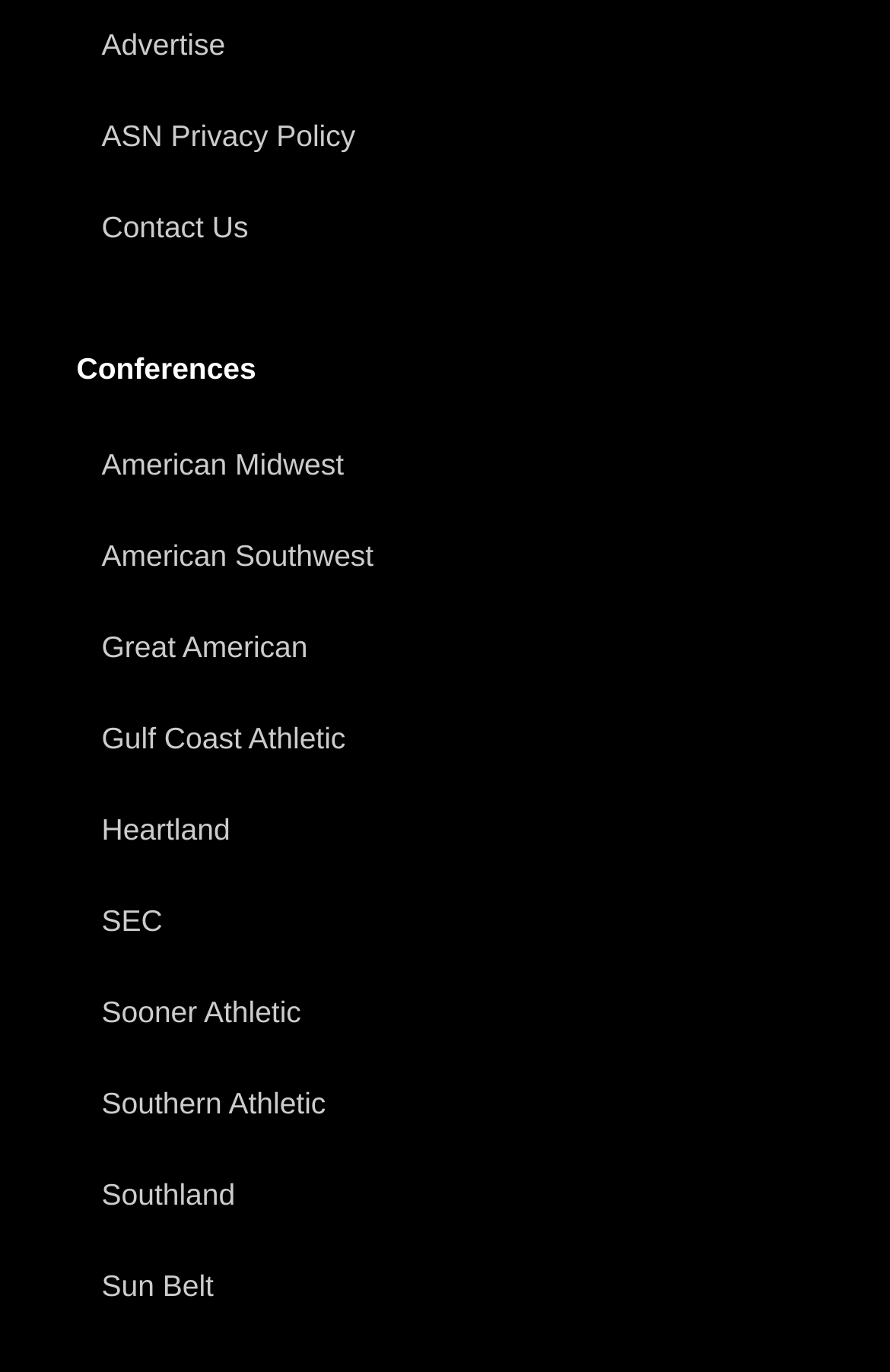Please determine the bounding box coordinates of the element's region to click in order to carry out the following instruction: "Check out SEC". The coordinates should be four float numbers between 0 and 1, i.e., [left, top, right, bottom].

[0.086, 0.642, 0.914, 0.701]